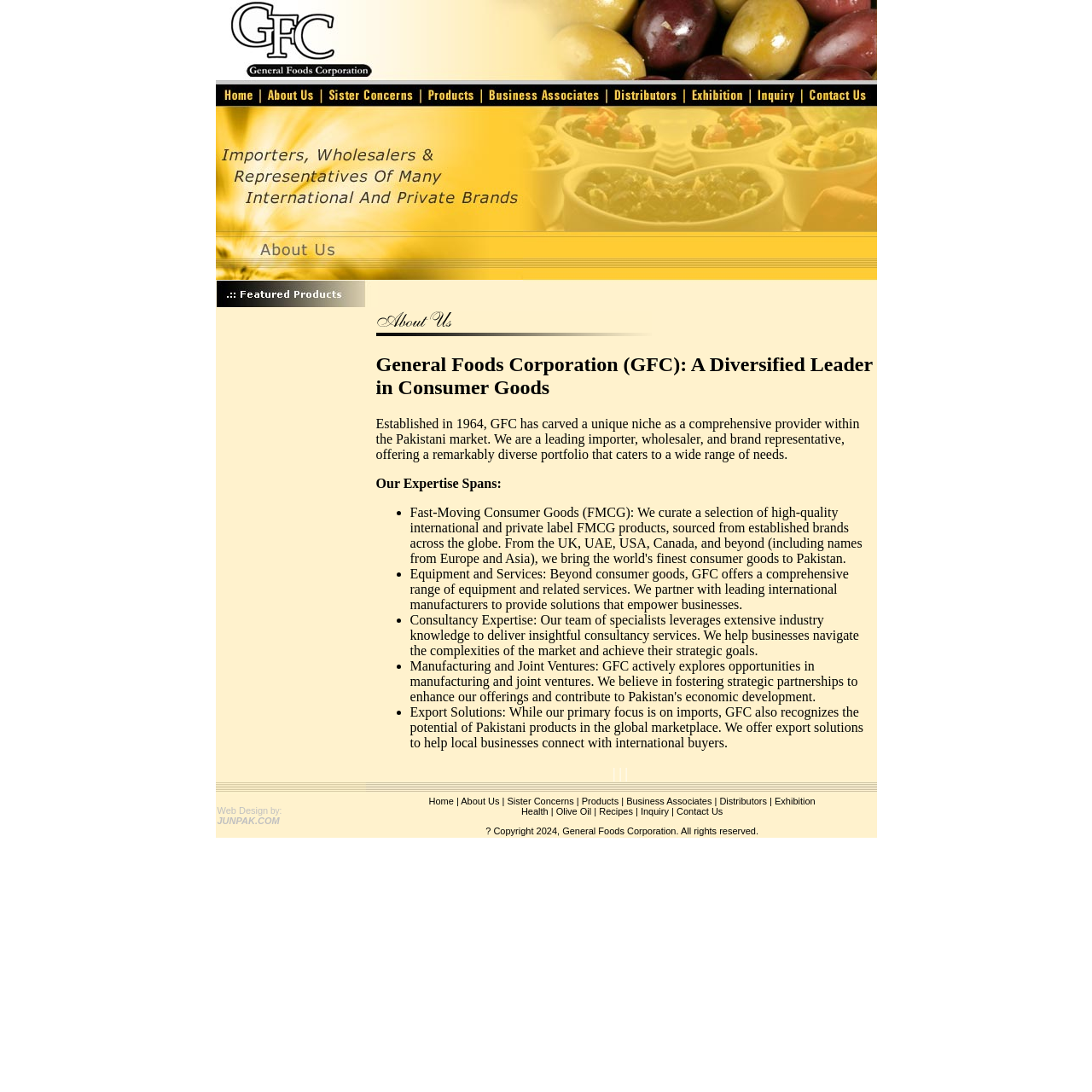Please identify the bounding box coordinates of the area that needs to be clicked to follow this instruction: "View the General Foods Corporation website".

[0.197, 0.0, 0.803, 0.077]